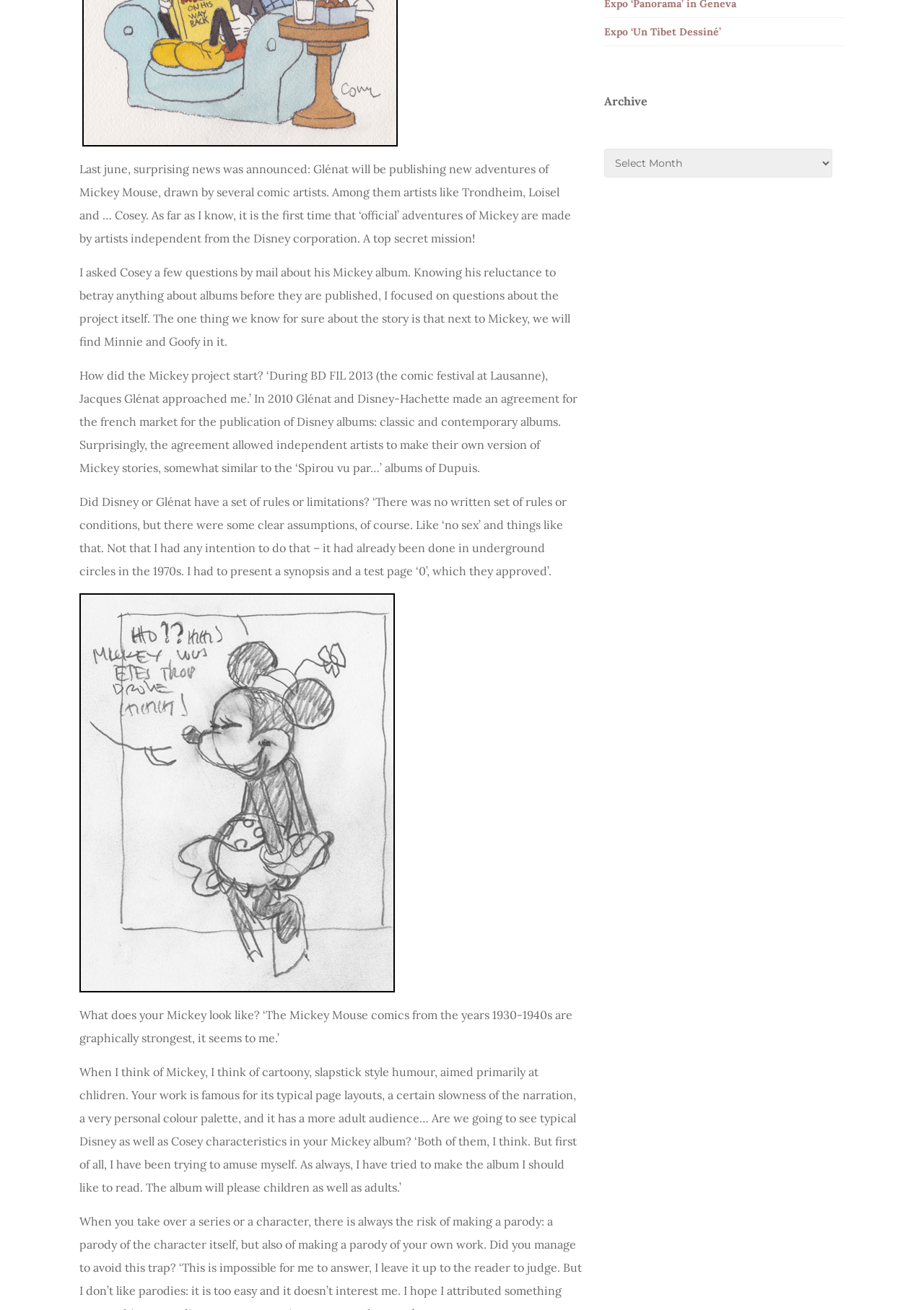Provide the bounding box coordinates of the HTML element described by the text: "Expo ‘Un Tibet Dessiné’". The coordinates should be in the format [left, top, right, bottom] with values between 0 and 1.

[0.654, 0.019, 0.78, 0.029]